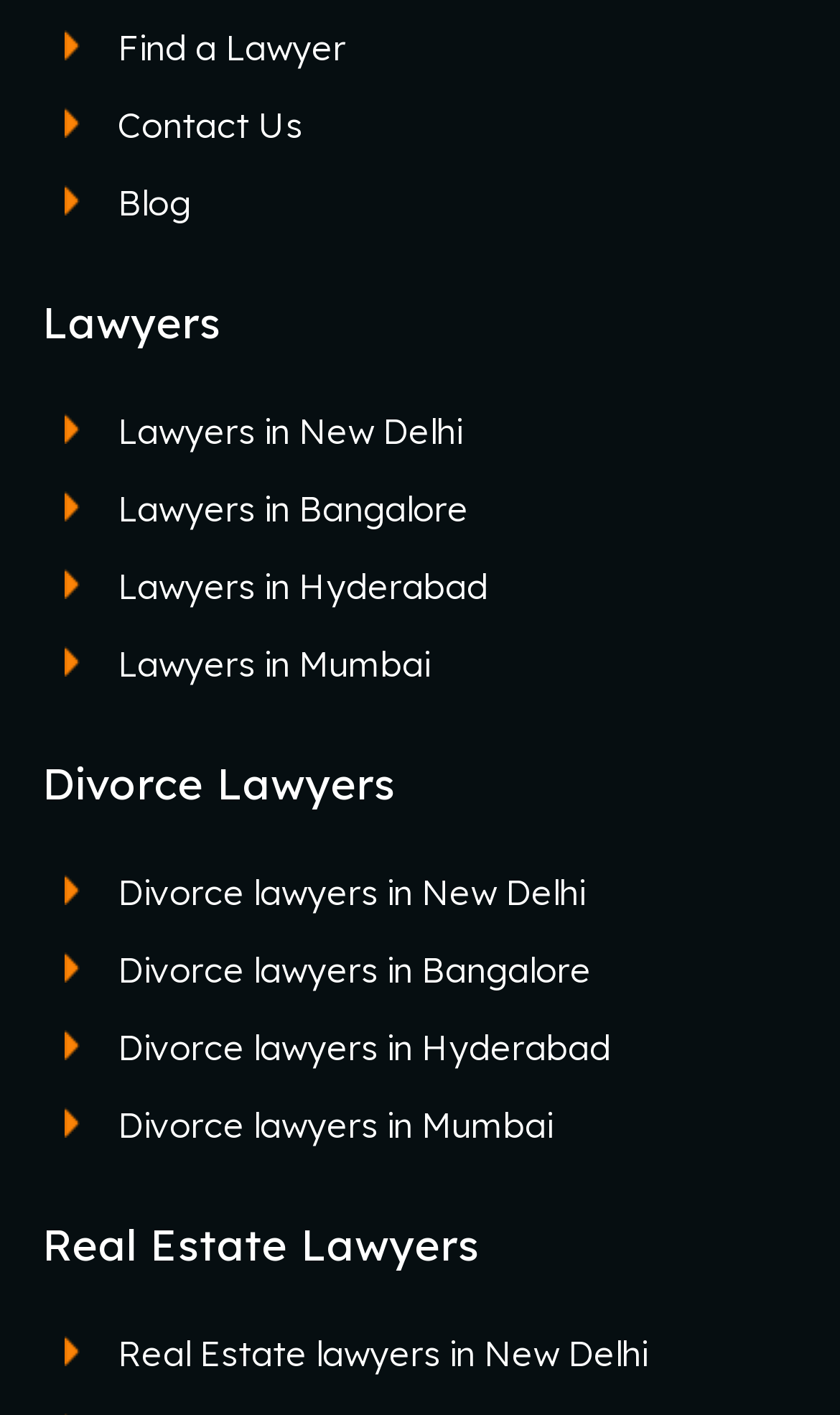Answer the question in one word or a short phrase:
What is the second link in the top navigation menu?

Contact Us